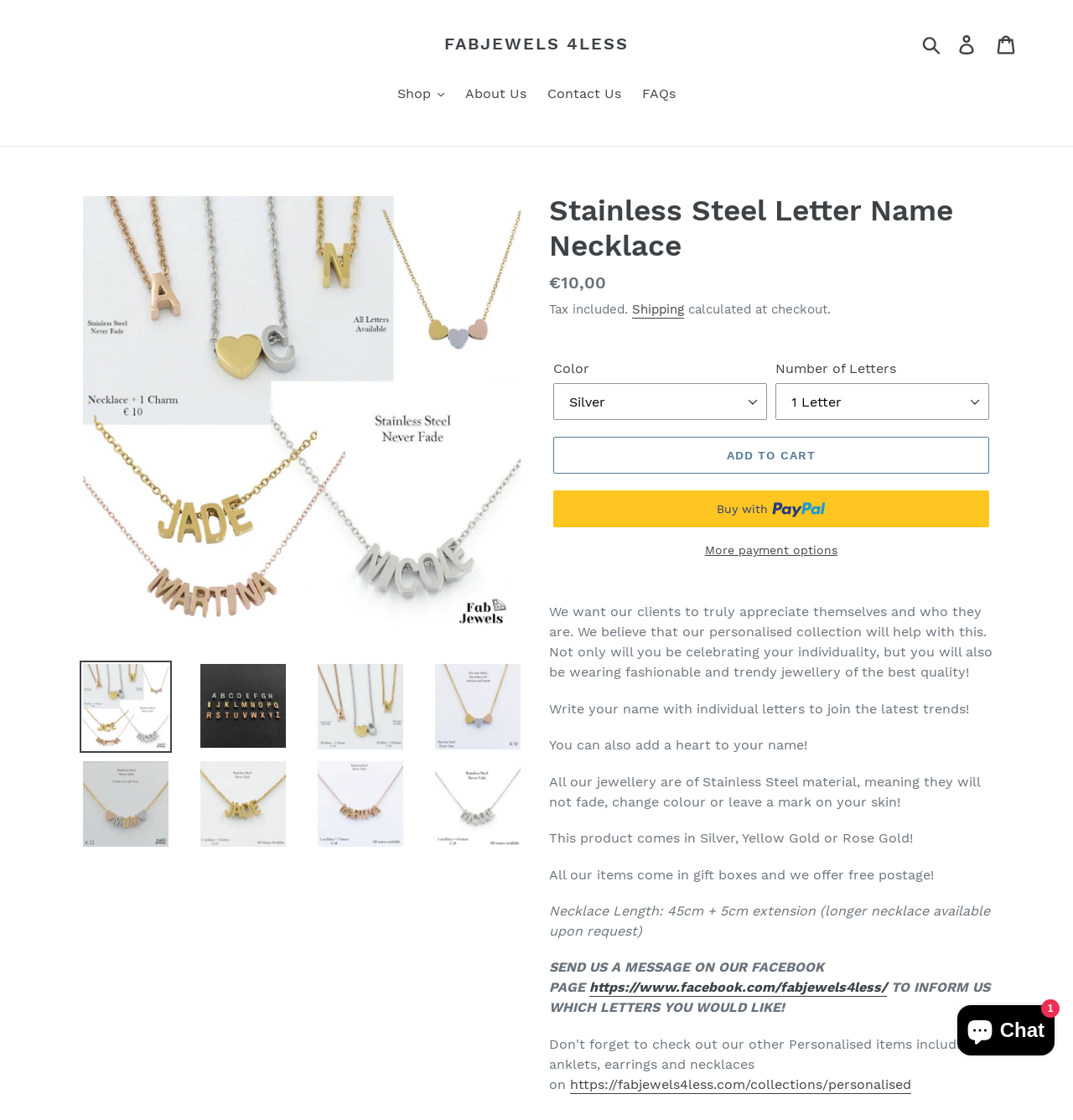Please find the bounding box coordinates of the element's region to be clicked to carry out this instruction: "Select a color from the dropdown menu".

[0.516, 0.342, 0.715, 0.375]